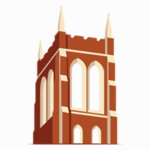Give a concise answer using only one word or phrase for this question:
What architectural style is reminiscent in the tower's design?

Gothic